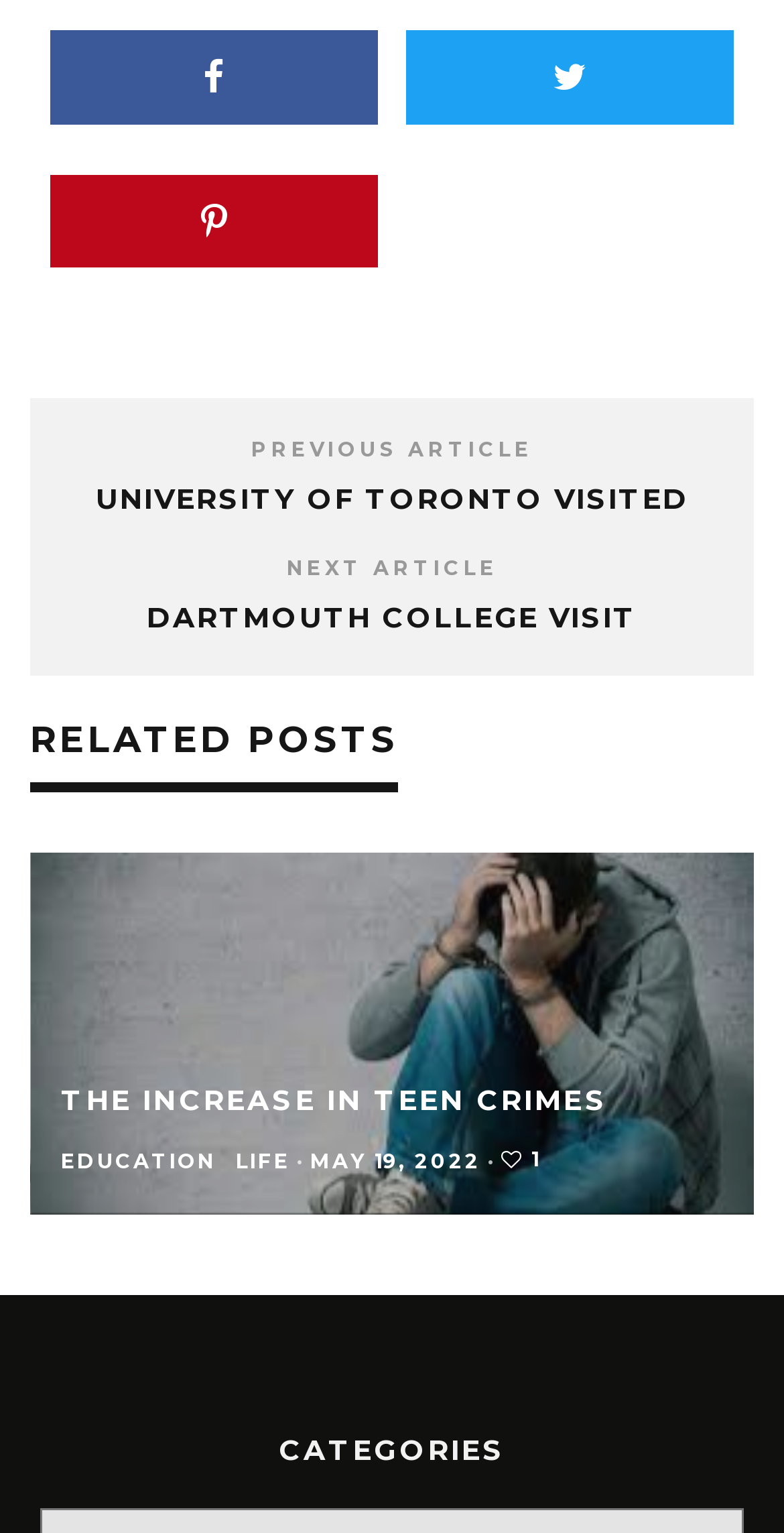Please specify the coordinates of the bounding box for the element that should be clicked to carry out this instruction: "Read about Business/Property". The coordinates must be four float numbers between 0 and 1, formatted as [left, top, right, bottom].

None